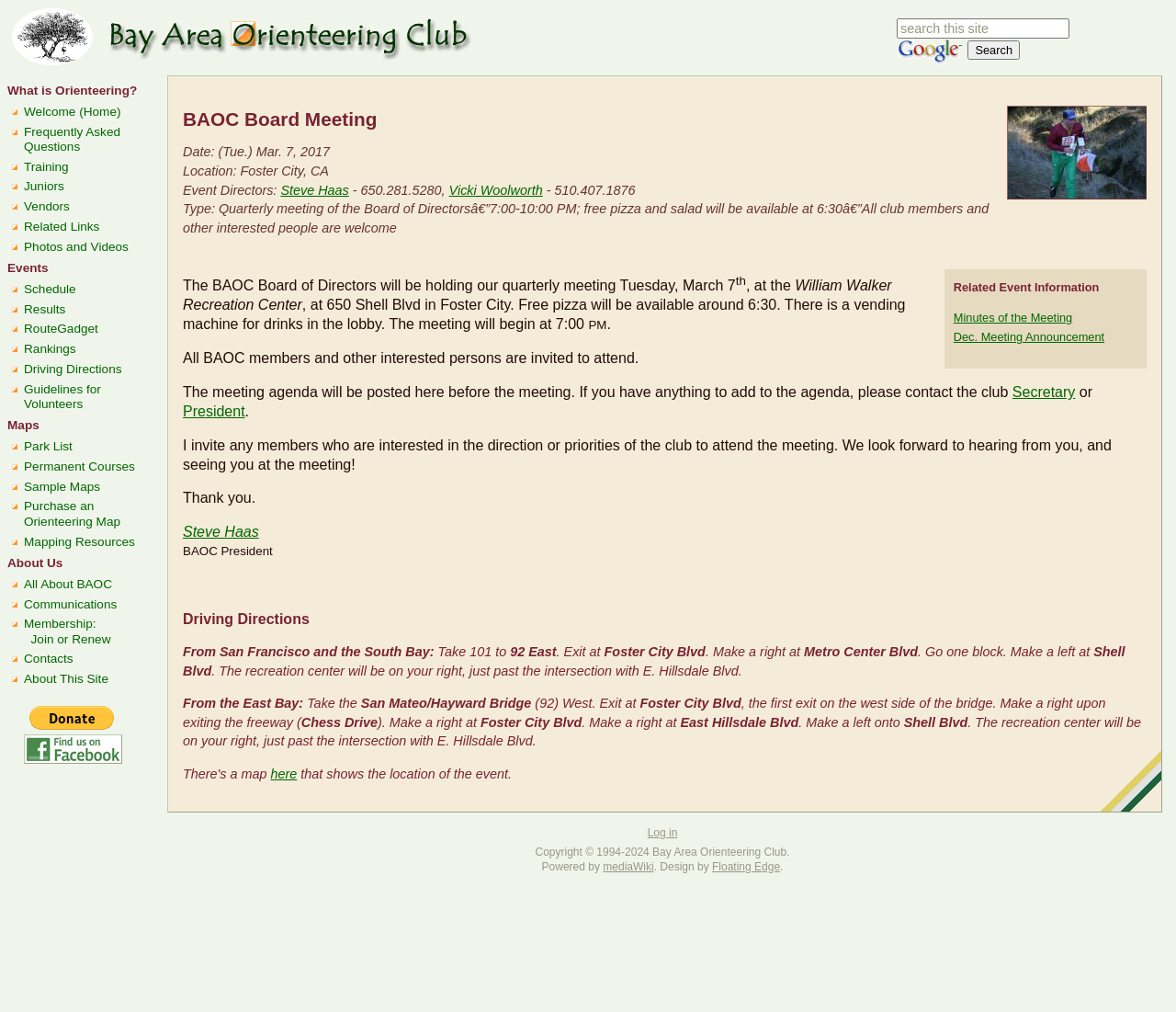Using the webpage screenshot and the element description About This Site, determine the bounding box coordinates. Specify the coordinates in the format (top-left x, top-left y, bottom-right x, bottom-right y) with values ranging from 0 to 1.

[0.006, 0.664, 0.138, 0.679]